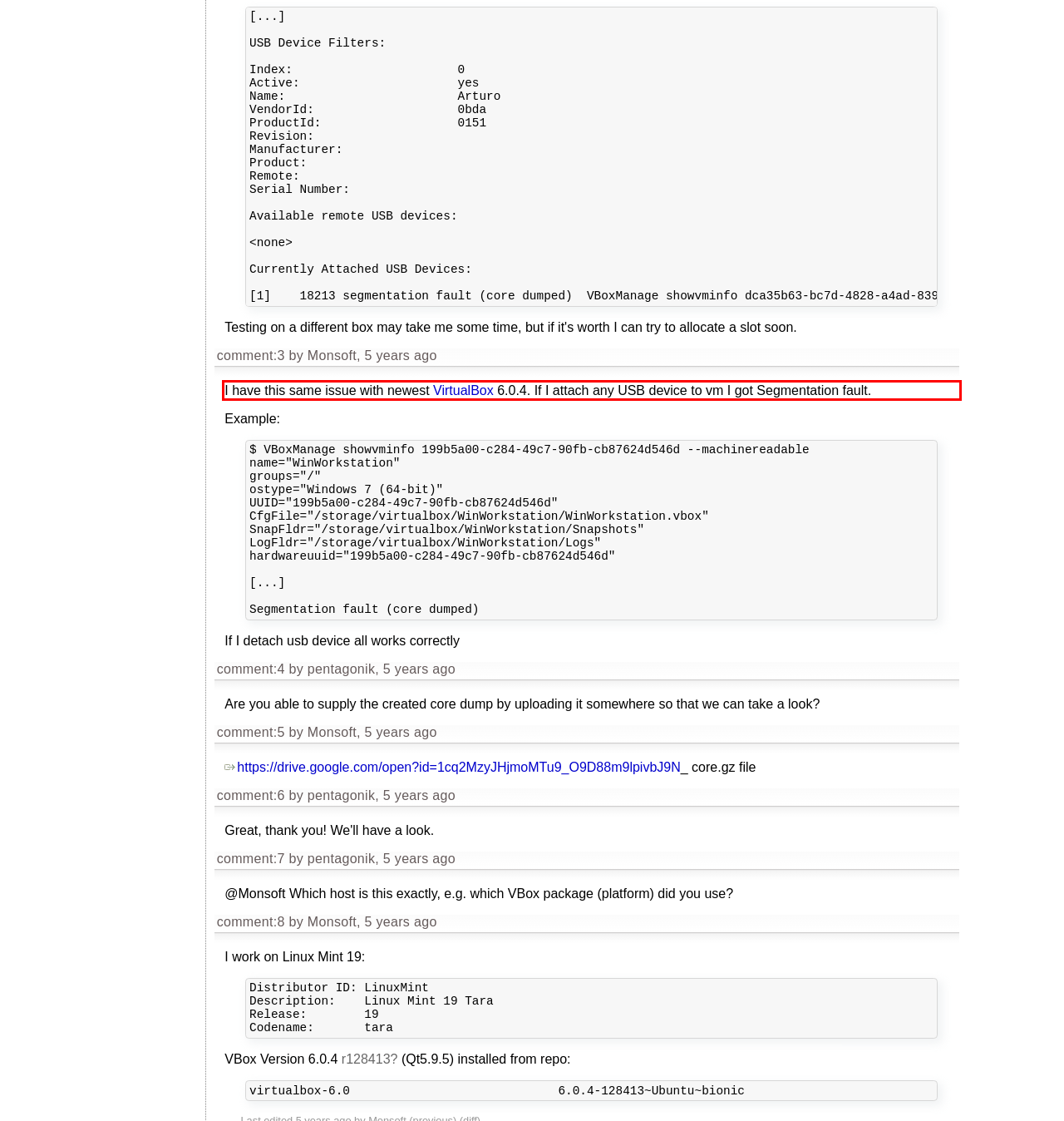In the given screenshot, locate the red bounding box and extract the text content from within it.

I have this same issue with newest VirtualBox 6.0.4. If I attach any USB device to vm I got Segmentation fault.